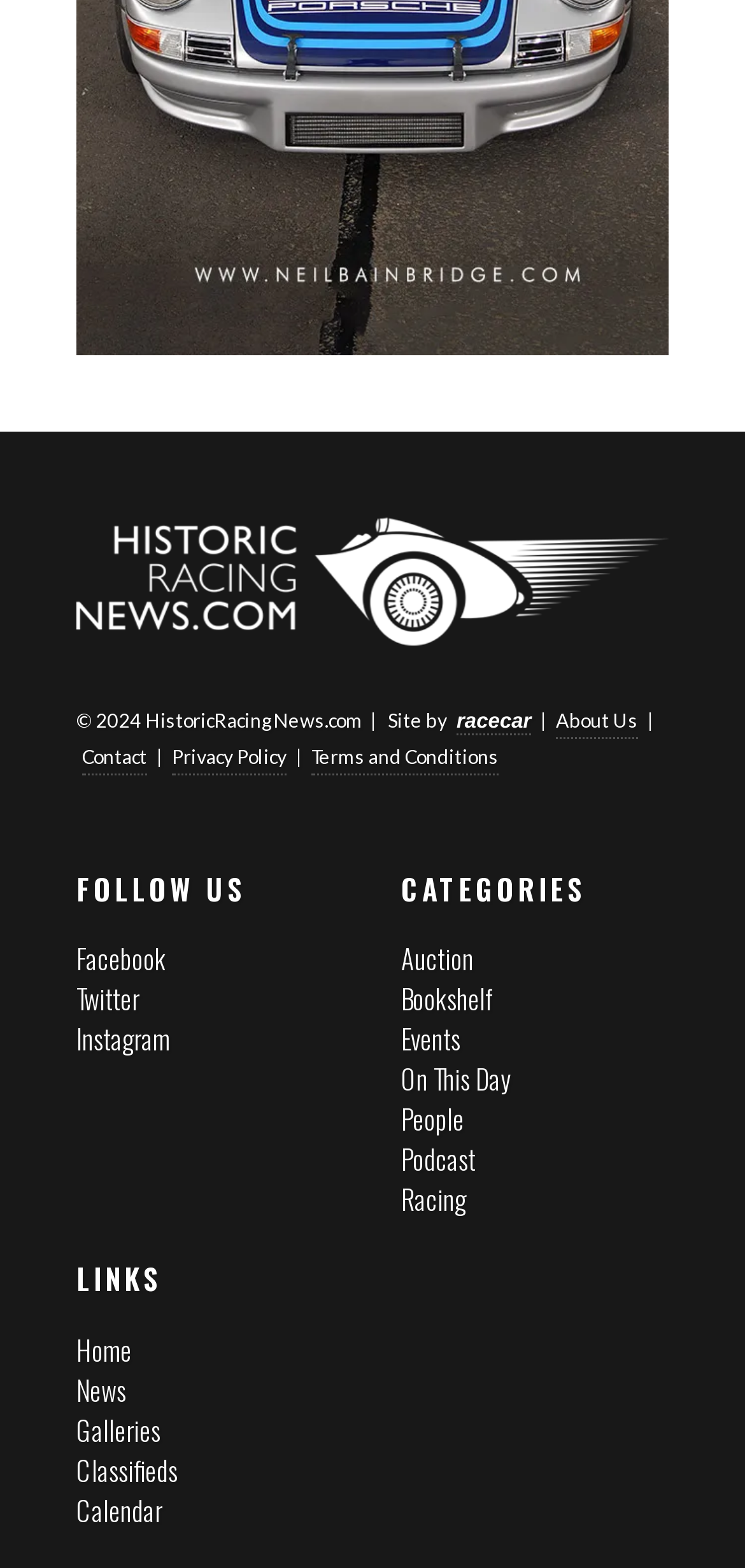Identify the bounding box coordinates for the UI element described as follows: "On This Day". Ensure the coordinates are four float numbers between 0 and 1, formatted as [left, top, right, bottom].

[0.538, 0.675, 0.685, 0.701]